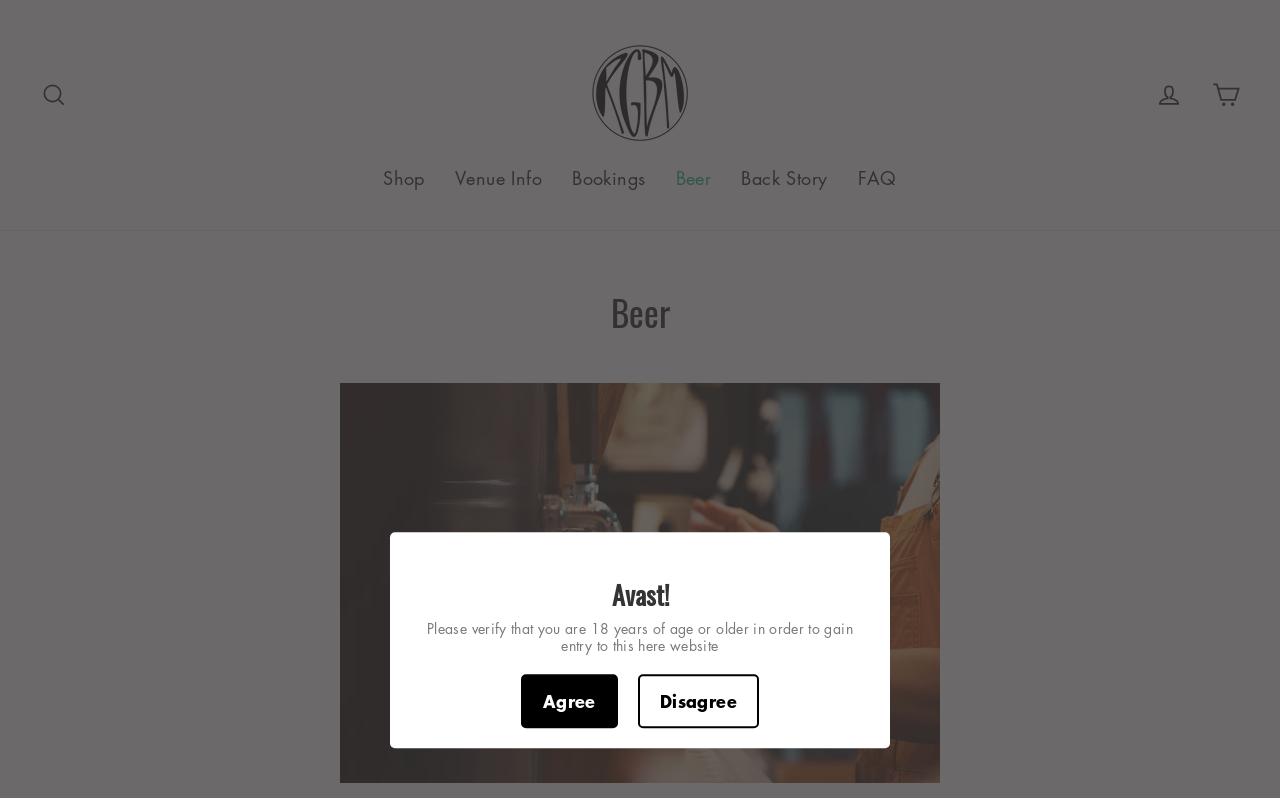Please identify the bounding box coordinates of the element I should click to complete this instruction: 'Search for something'. The coordinates should be given as four float numbers between 0 and 1, like this: [left, top, right, bottom].

[0.022, 0.088, 0.062, 0.145]